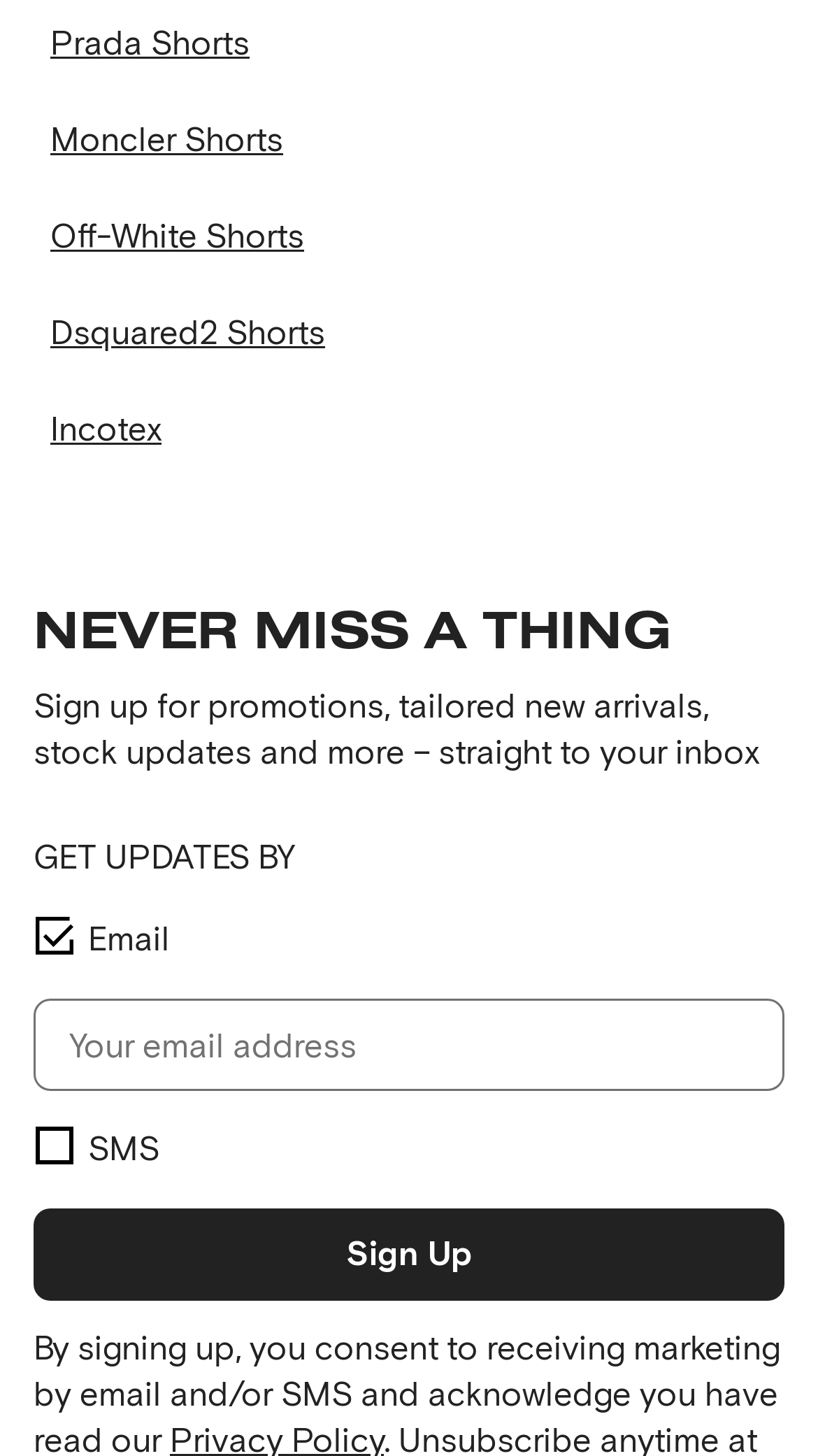Answer the question below with a single word or a brief phrase: 
How many types of updates can users sign up for?

Two